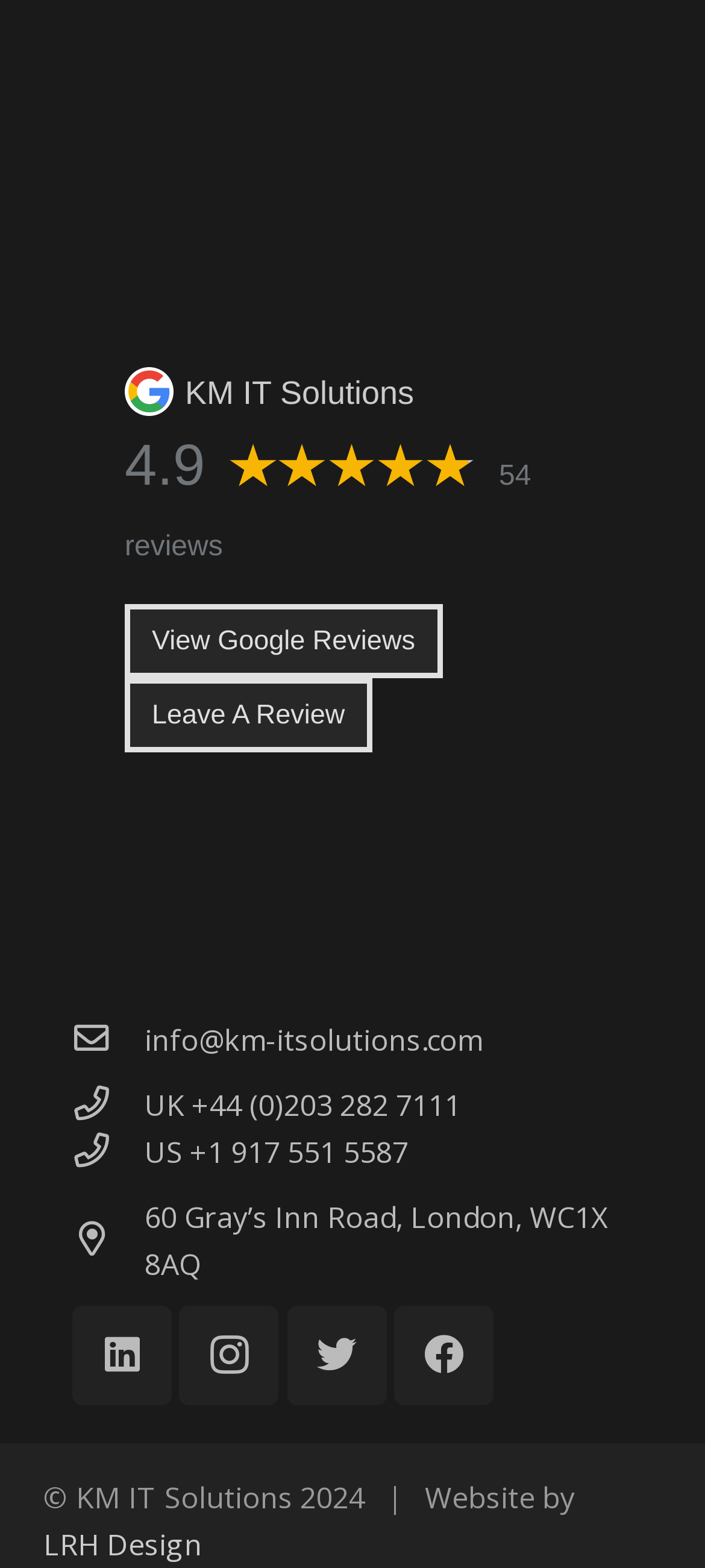Please identify the bounding box coordinates of the region to click in order to complete the given instruction: "View company reviews". The coordinates should be four float numbers between 0 and 1, i.e., [left, top, right, bottom].

[0.177, 0.295, 0.753, 0.359]